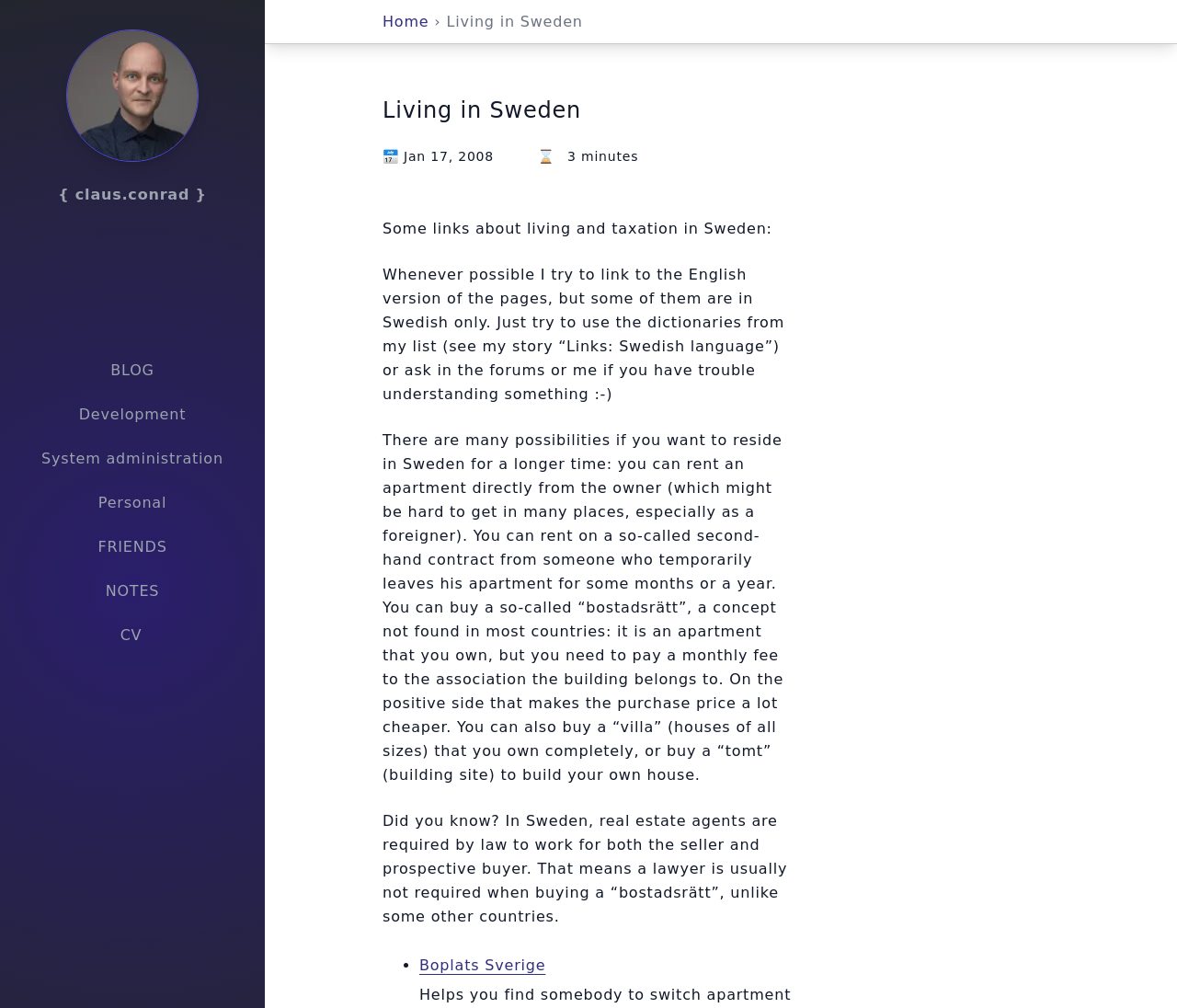Please find the top heading of the webpage and generate its text.

Living in Sweden